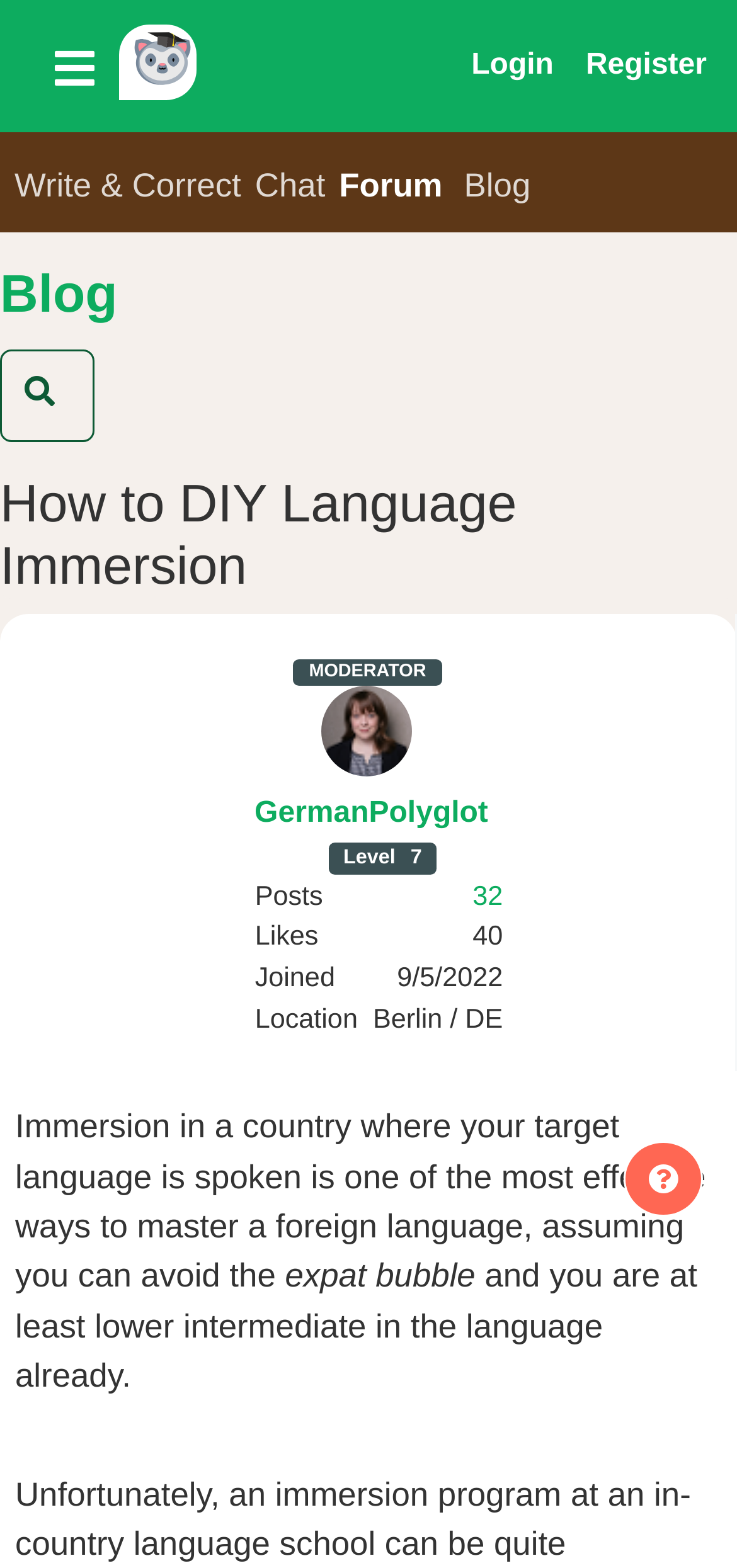Using the provided description: "MODERATORGermanPolyglot", find the bounding box coordinates of the corresponding UI element. The output should be four float numbers between 0 and 1, in the format [left, top, right, bottom].

[0.335, 0.42, 0.662, 0.534]